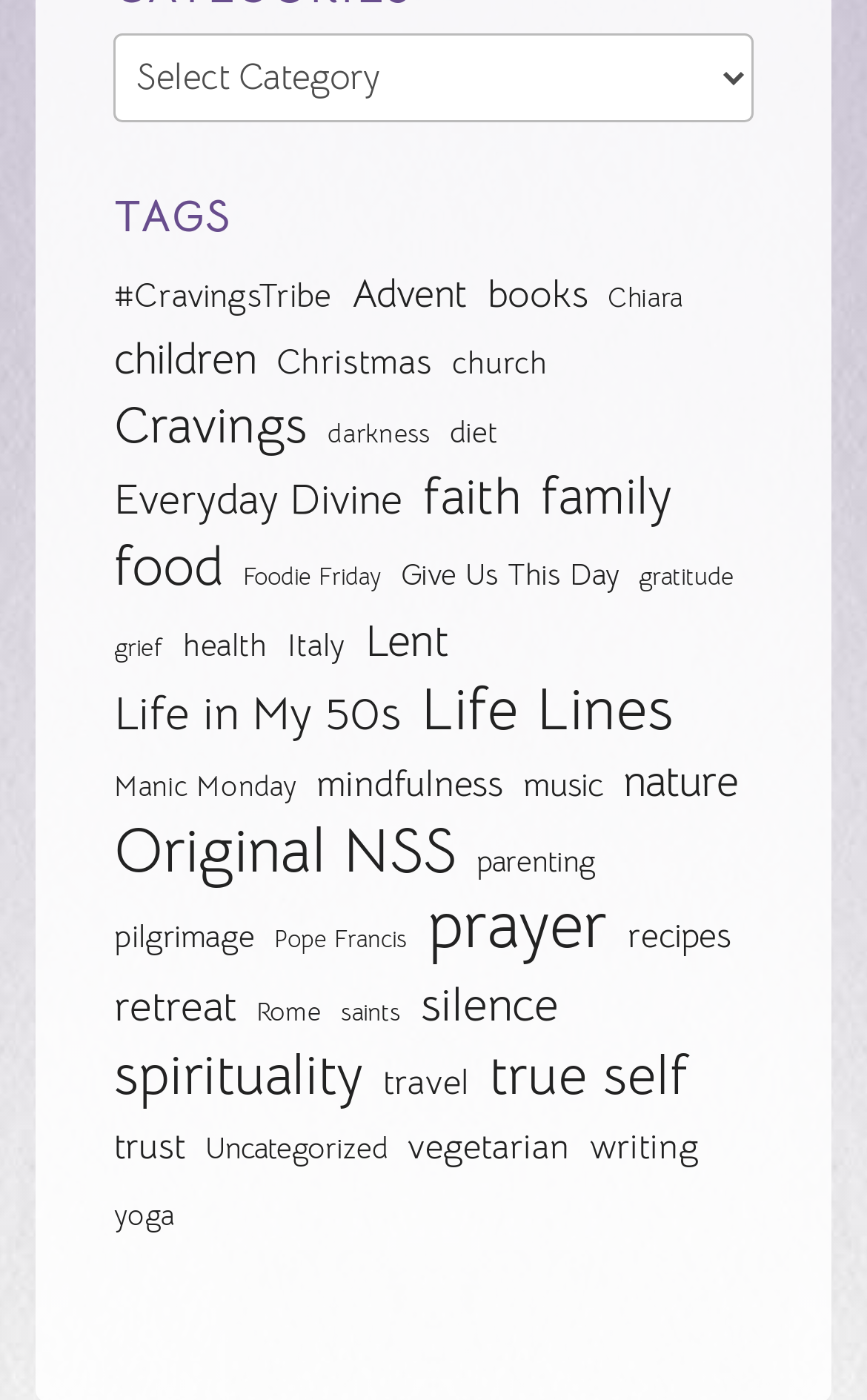What is the category that starts with the letter 'C' and has 30 items?
Based on the visual details in the image, please answer the question thoroughly.

I searched the links on the webpage for a category that starts with the letter 'C' and has 30 items. The link that matches this description is 'church (30 items)'.